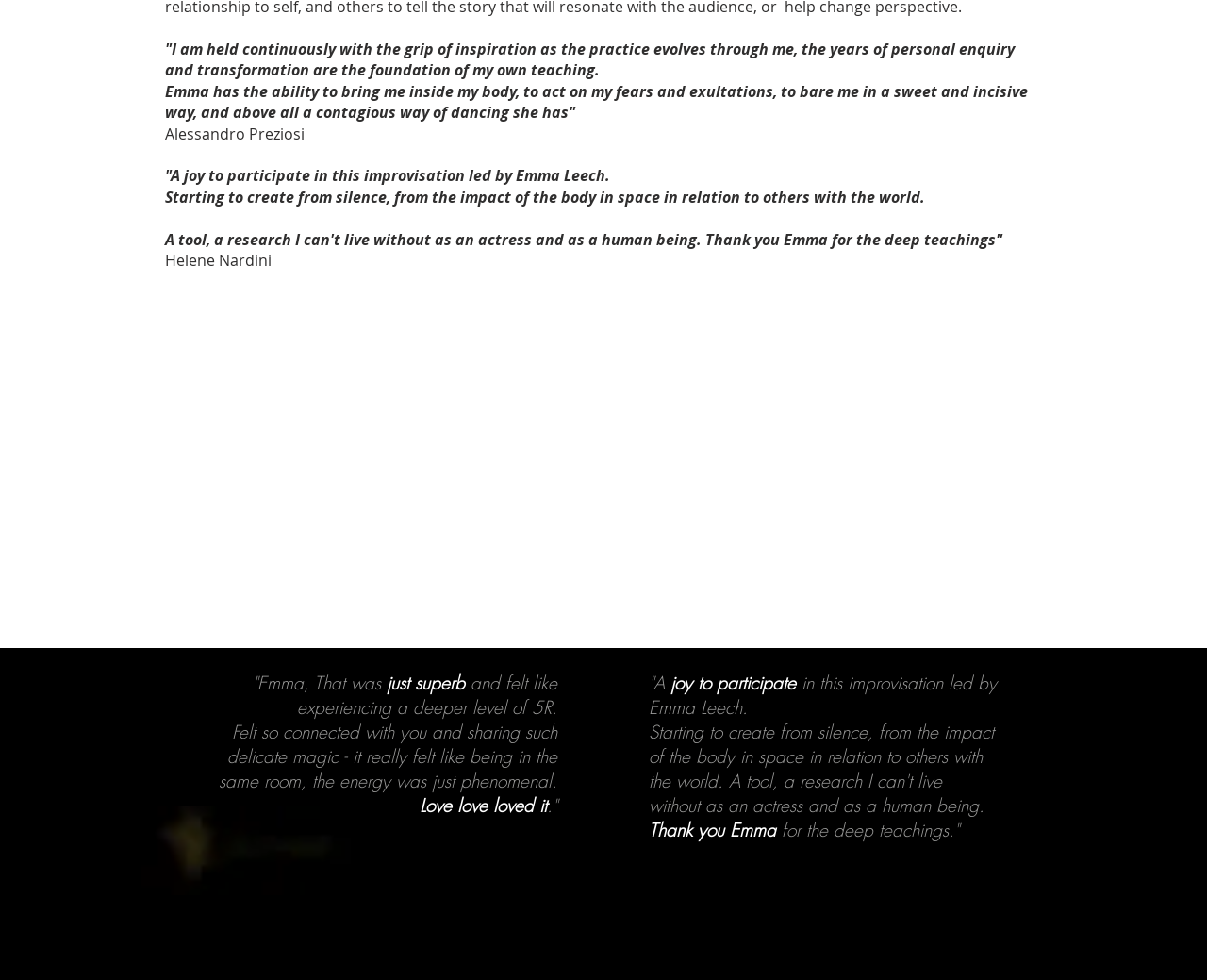What is the name of the person being referred to in the testimonials?
Look at the screenshot and respond with a single word or phrase.

Emma Leech